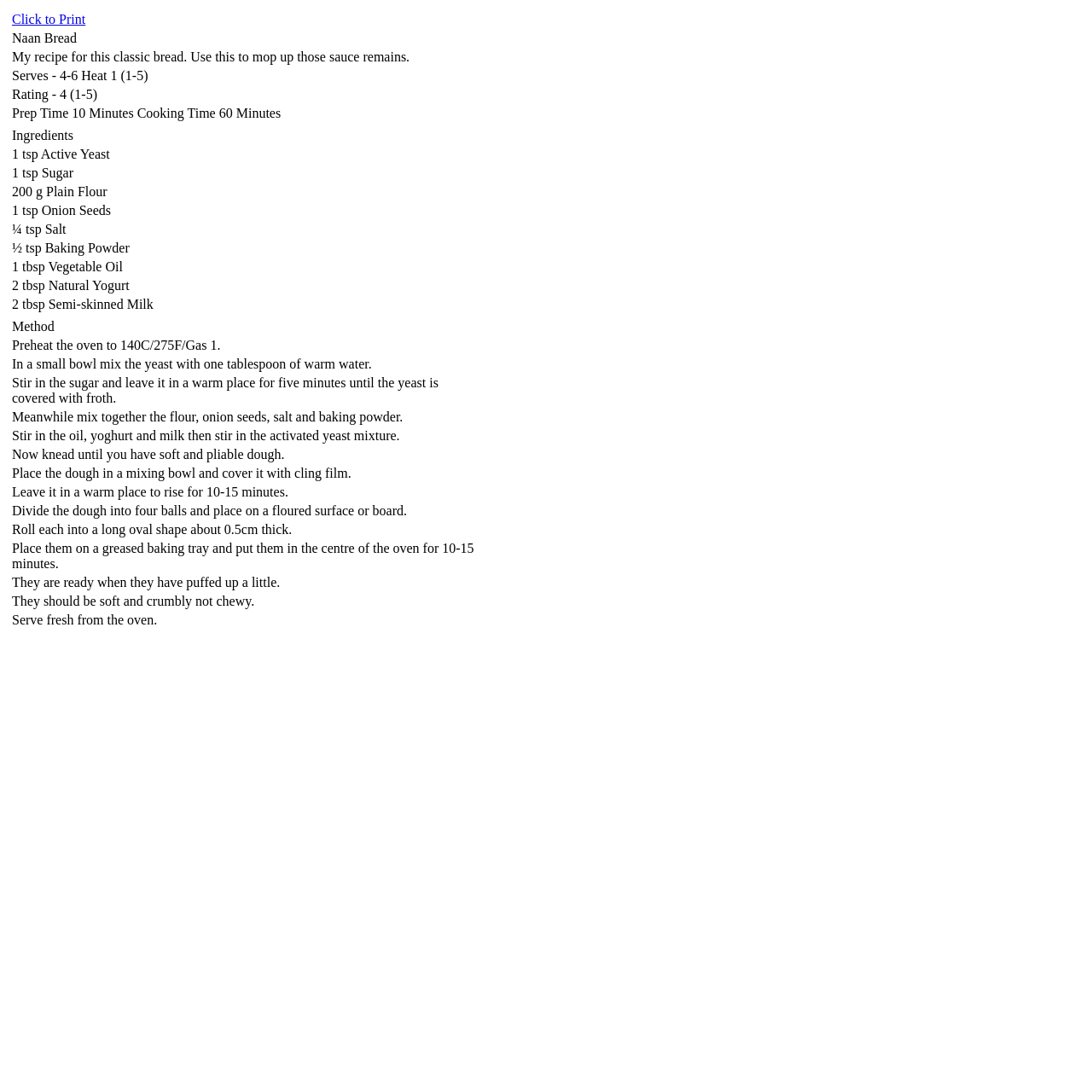Please use the details from the image to answer the following question comprehensively:
What is the first step in the recipe method?

The first step in the recipe method is mentioned in the 31st row of the table, which says 'Preheat the oven to 140C/275F/Gas 1'.